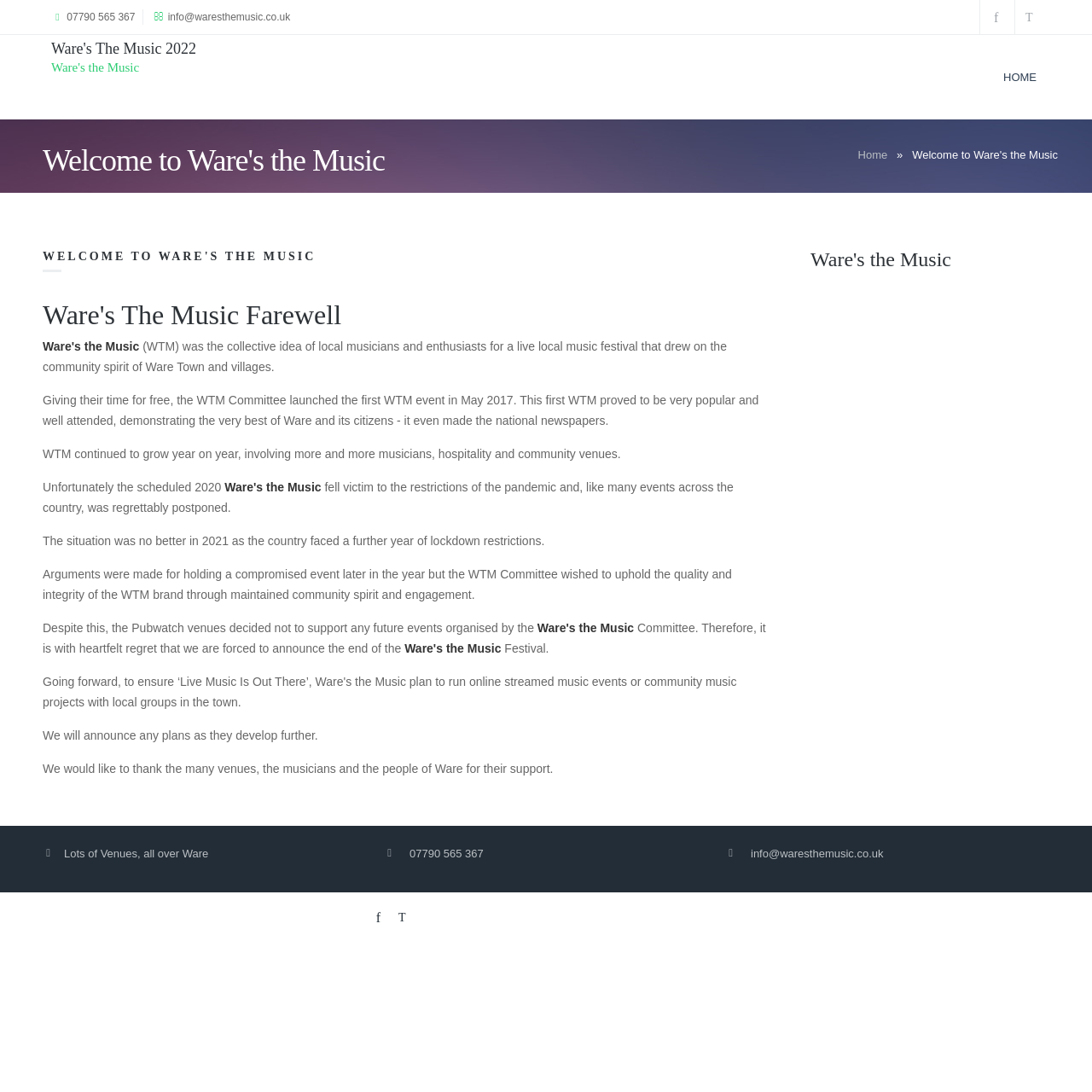Explain the webpage in detail, including its primary components.

The webpage is about Ware's the Music, a community music project in Ware, Hertfordshire. At the top, there is a heading "Welcome to Ware's the Music - Ware's The Music 2022" and a few contact details, including a phone number and an email address. 

Below the contact details, there are two headings, "Ware's the music" and "Ware's The Music 2022", with links to the same names. 

Further down, there is a heading "Welcome to Ware's the Music" followed by a link to "Home" and a separator. 

The main content of the webpage is a series of paragraphs describing the history and development of Ware's the Music. The text explains that the project was started by local musicians and enthusiasts, and it grew in popularity over the years, involving more musicians and community venues. However, due to the pandemic, the event was postponed in 2020 and 2021, and eventually, the organizers were forced to announce the end of the festival. 

The webpage also features a few links to social media platforms at the top right corner and a few more links at the bottom, including "HOME" and "f" and "T". 

At the very bottom, there are three lines of text, "Lots of Venues, all over Ware", a phone number, and an email address.